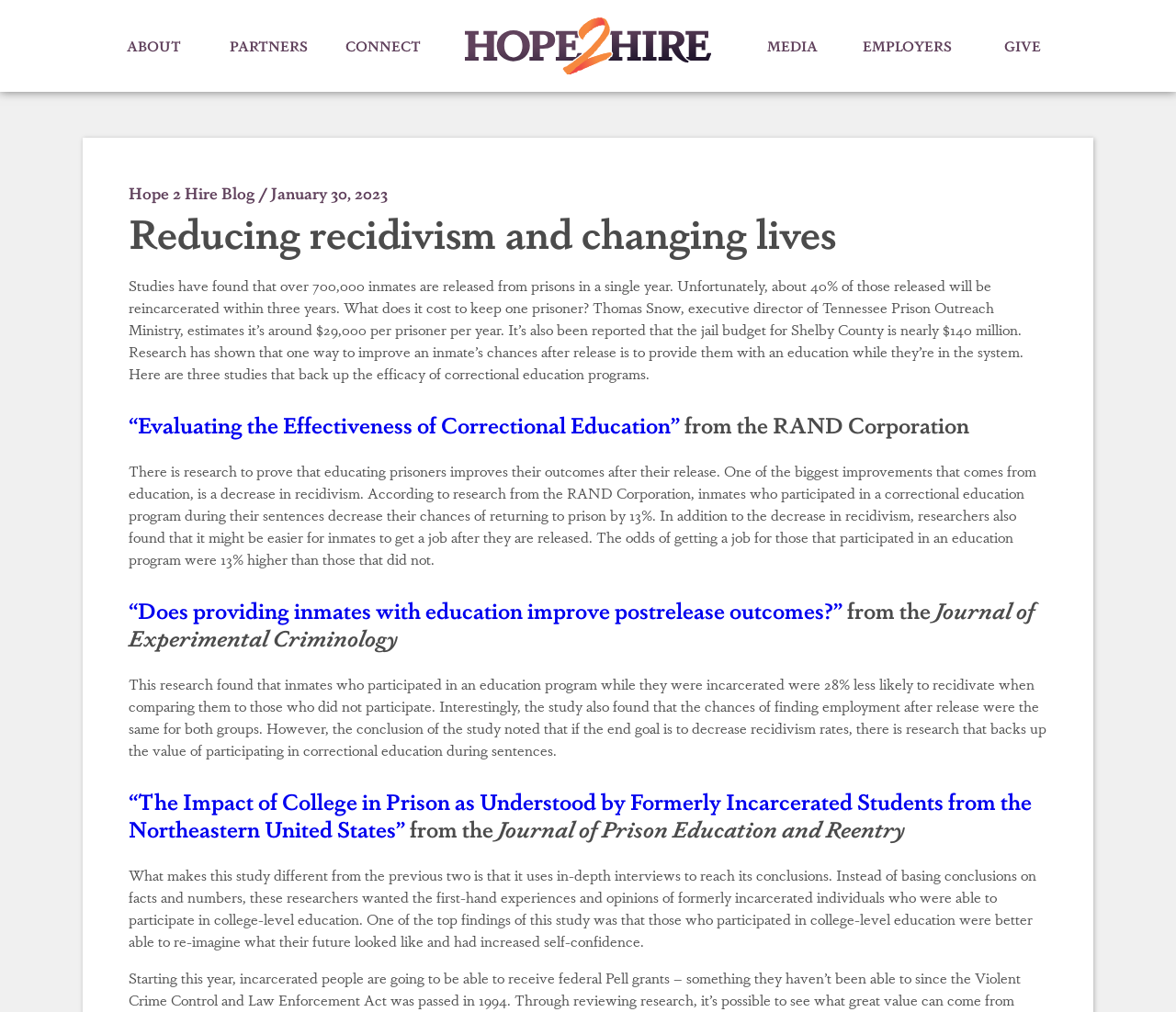How many studies are mentioned in the article?
Kindly answer the question with as much detail as you can.

The article mentions three studies that back up the efficacy of correctional education programs: 'Evaluating the Effectiveness of Correctional Education' from the RAND Corporation, 'Does providing inmates with education improve postrelease outcomes?' from the Journal of Experimental Criminology, and 'The Impact of College in Prison as Understood by Formerly Incarcerated Students from the Northeastern United States' from the Journal of Prison Education and Reentry.